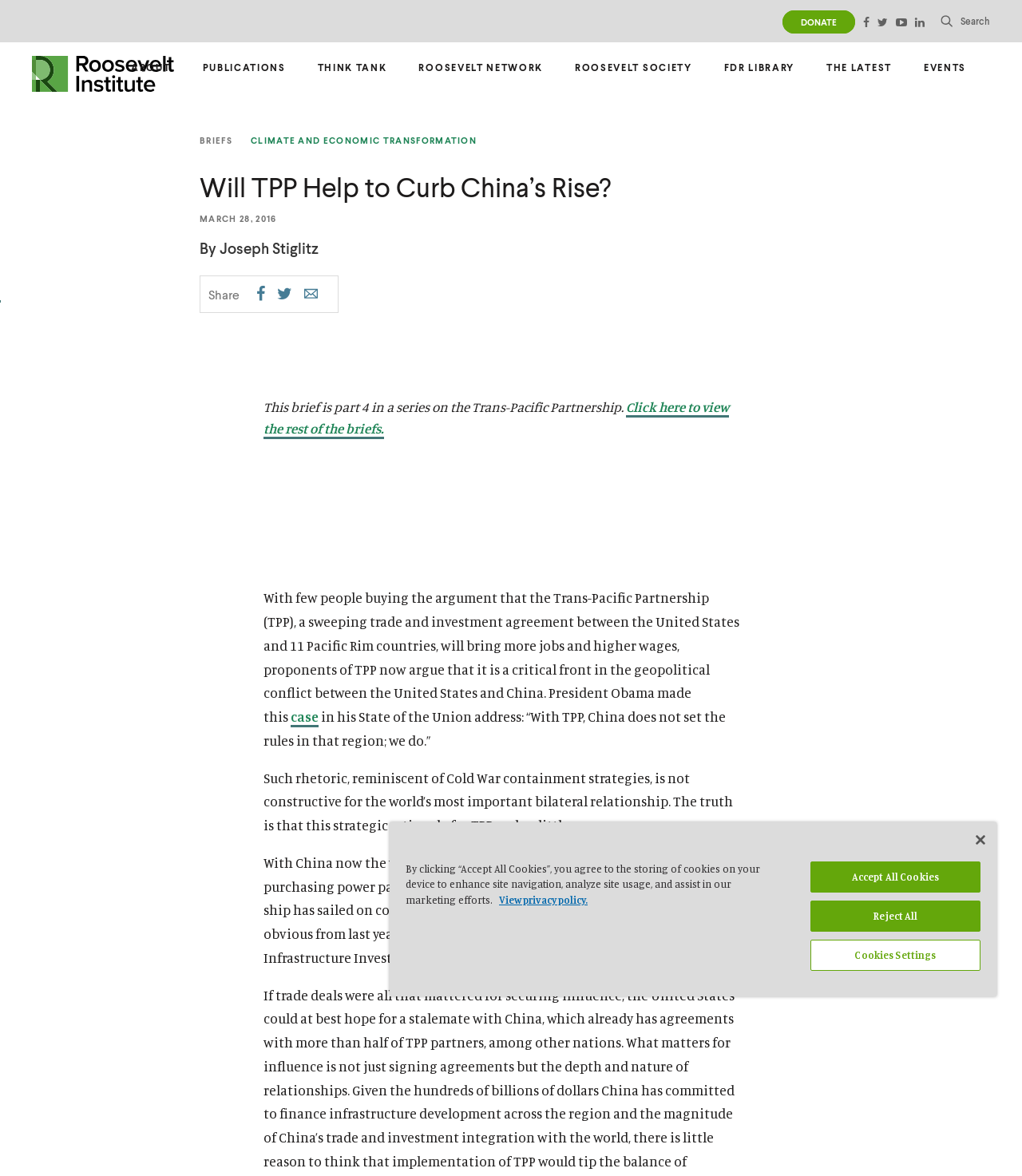Create a detailed narrative of the webpage’s visual and textual elements.

The webpage is about an article titled "Will TPP Help to Curb China’s Rise?" by Joseph Stiglitz, which is part 4 in a series on the Trans-Pacific Partnership. At the top of the page, there are several social media links, a search button, and a navigation menu with links to various sections of the Roosevelt Institute website, including "About", "Publications", and "Events".

Below the navigation menu, the article title is displayed prominently, followed by the date "MARCH 28, 2016" and the author's name. The article begins with a brief introduction, followed by several paragraphs of text discussing the Trans-Pacific Partnership and its implications for the United States and China.

On the right side of the page, there are several links to share the article on social media platforms, including Facebook, Twitter, and Email. There is also a link to view the rest of the briefs in the series.

At the bottom of the page, there is a cookie banner with a privacy alert dialog that provides information about the use of cookies on the website. The dialog includes buttons to accept or reject all cookies, as well as a link to view the privacy policy.